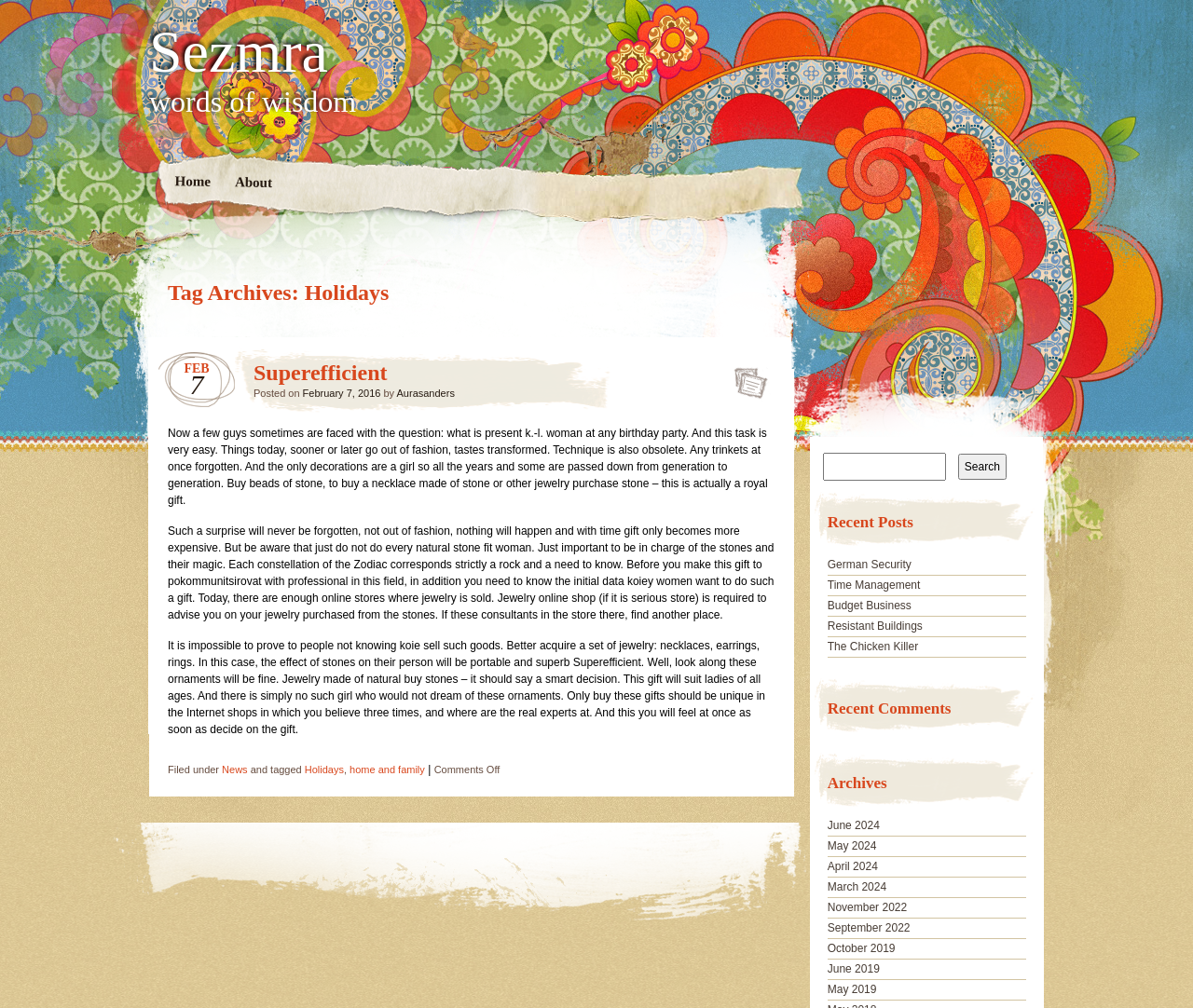Find and indicate the bounding box coordinates of the region you should select to follow the given instruction: "Read the 'Superefficient' article".

[0.212, 0.358, 0.325, 0.382]